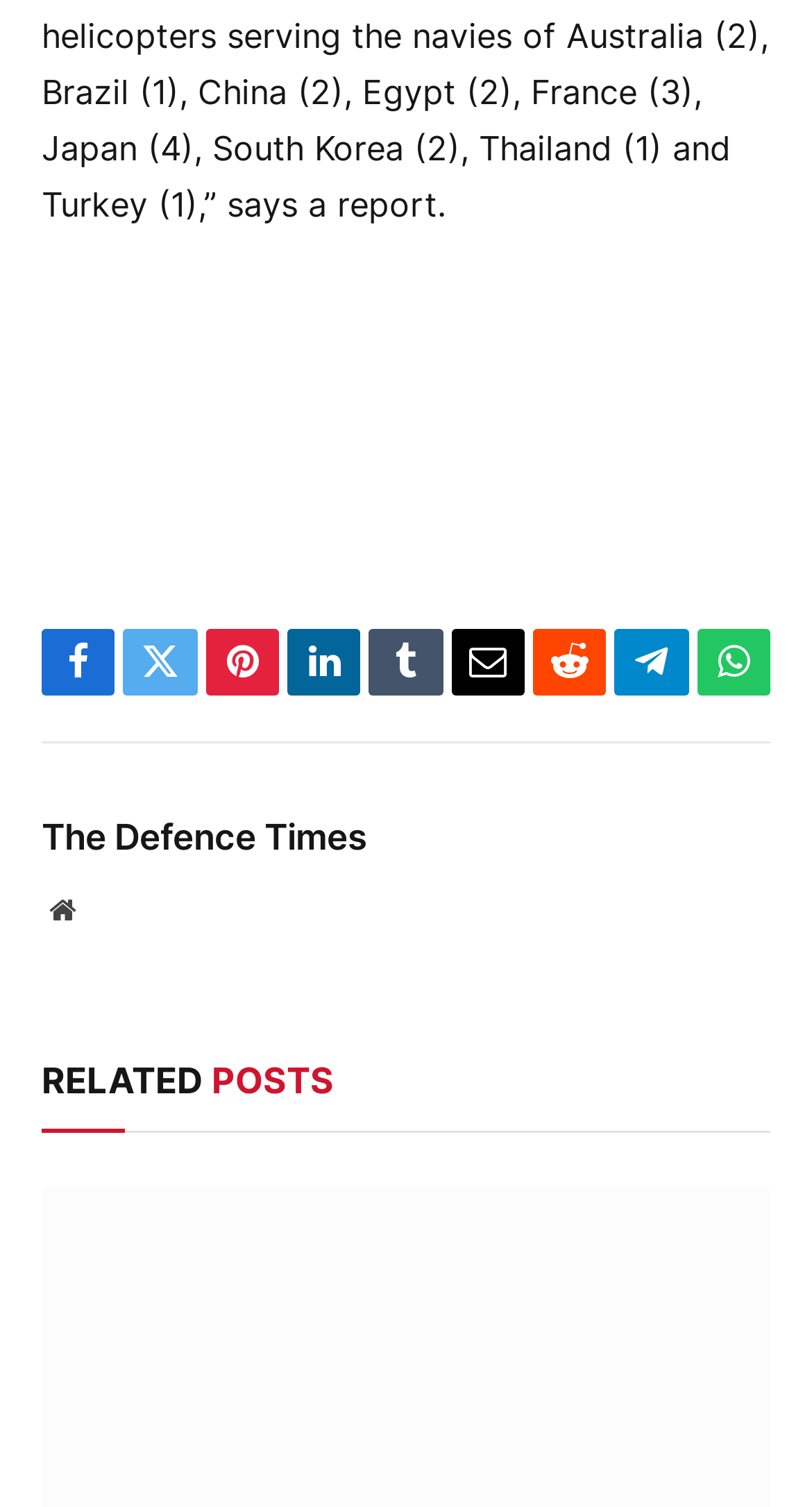Indicate the bounding box coordinates of the element that needs to be clicked to satisfy the following instruction: "Share on Twitter". The coordinates should be four float numbers between 0 and 1, i.e., [left, top, right, bottom].

[0.152, 0.417, 0.243, 0.462]